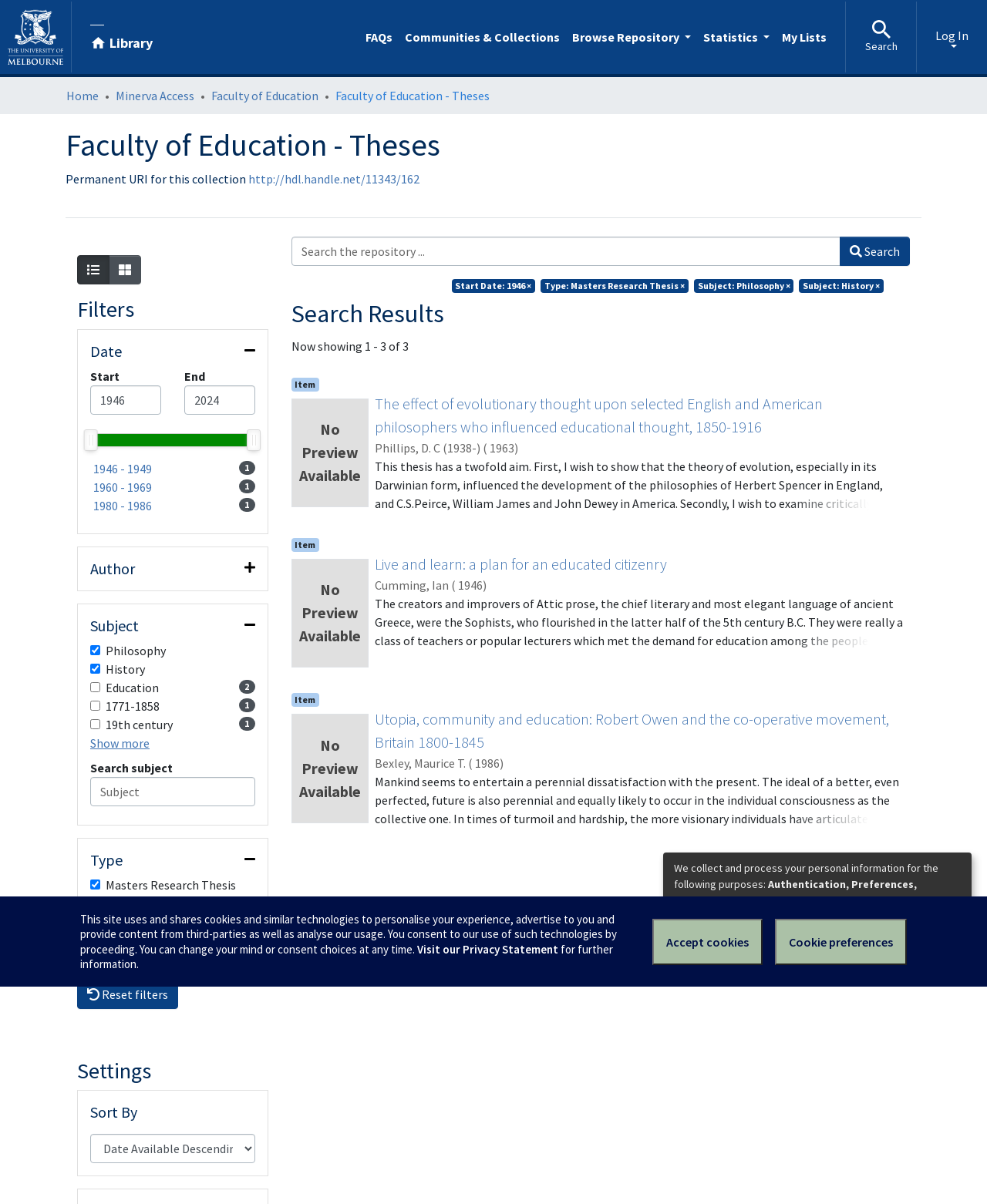Give a succinct answer to this question in a single word or phrase: 
What is the name of the faculty?

Faculty of Education